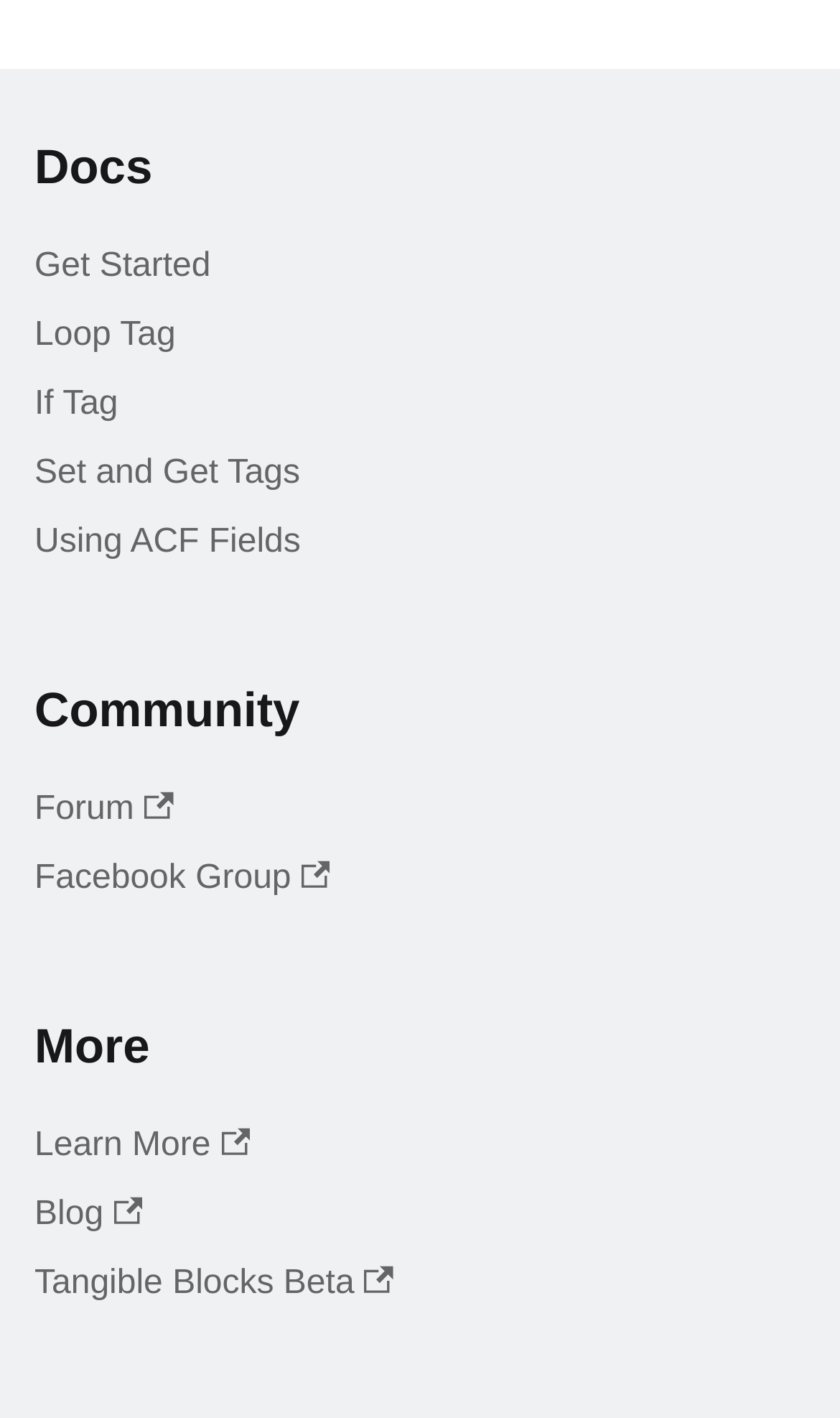How many links are under the 'Docs' section?
Provide a short answer using one word or a brief phrase based on the image.

5